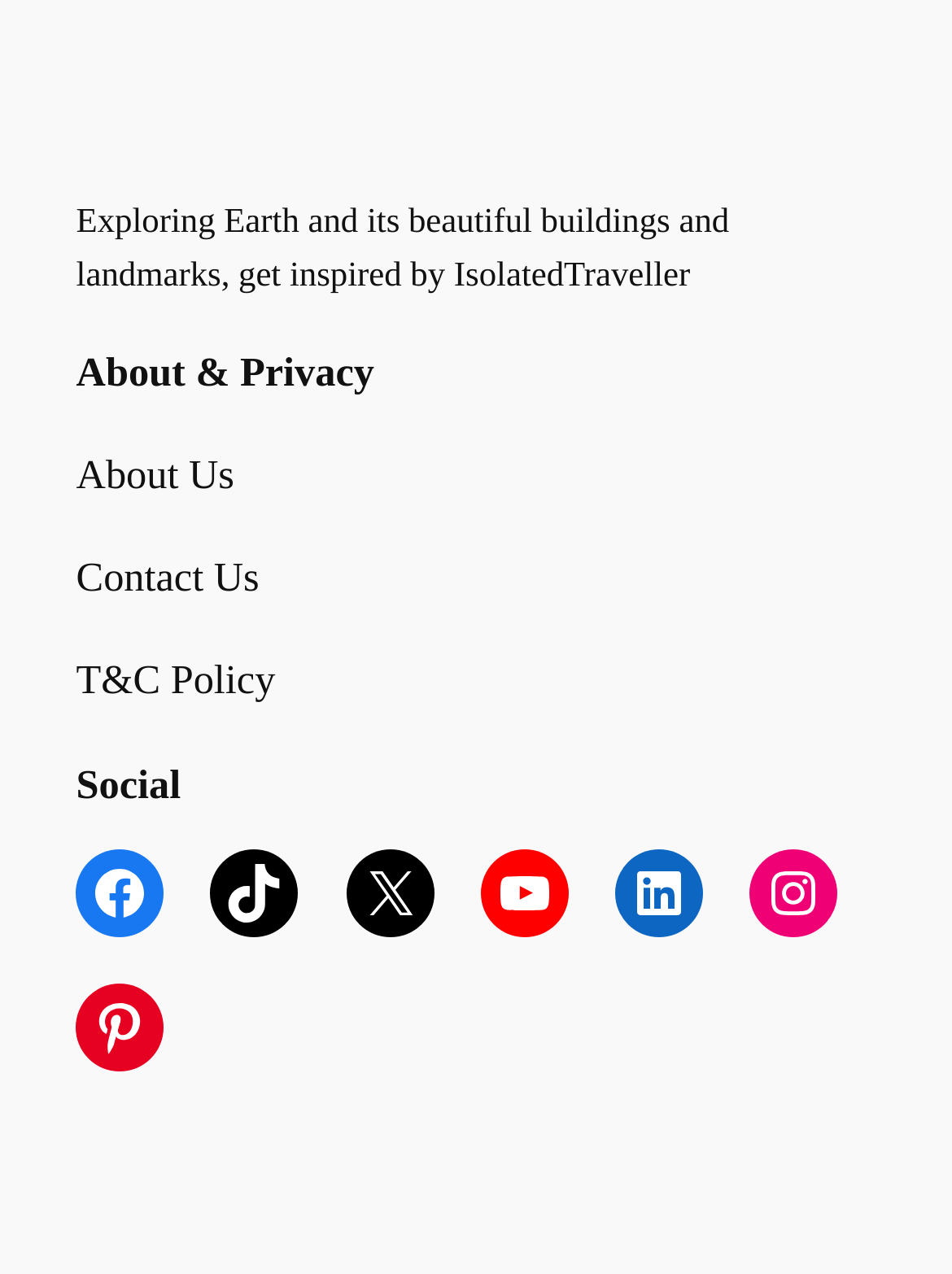Determine the bounding box coordinates for the area that needs to be clicked to fulfill this task: "check terms and conditions policy". The coordinates must be given as four float numbers between 0 and 1, i.e., [left, top, right, bottom].

[0.08, 0.51, 0.289, 0.56]